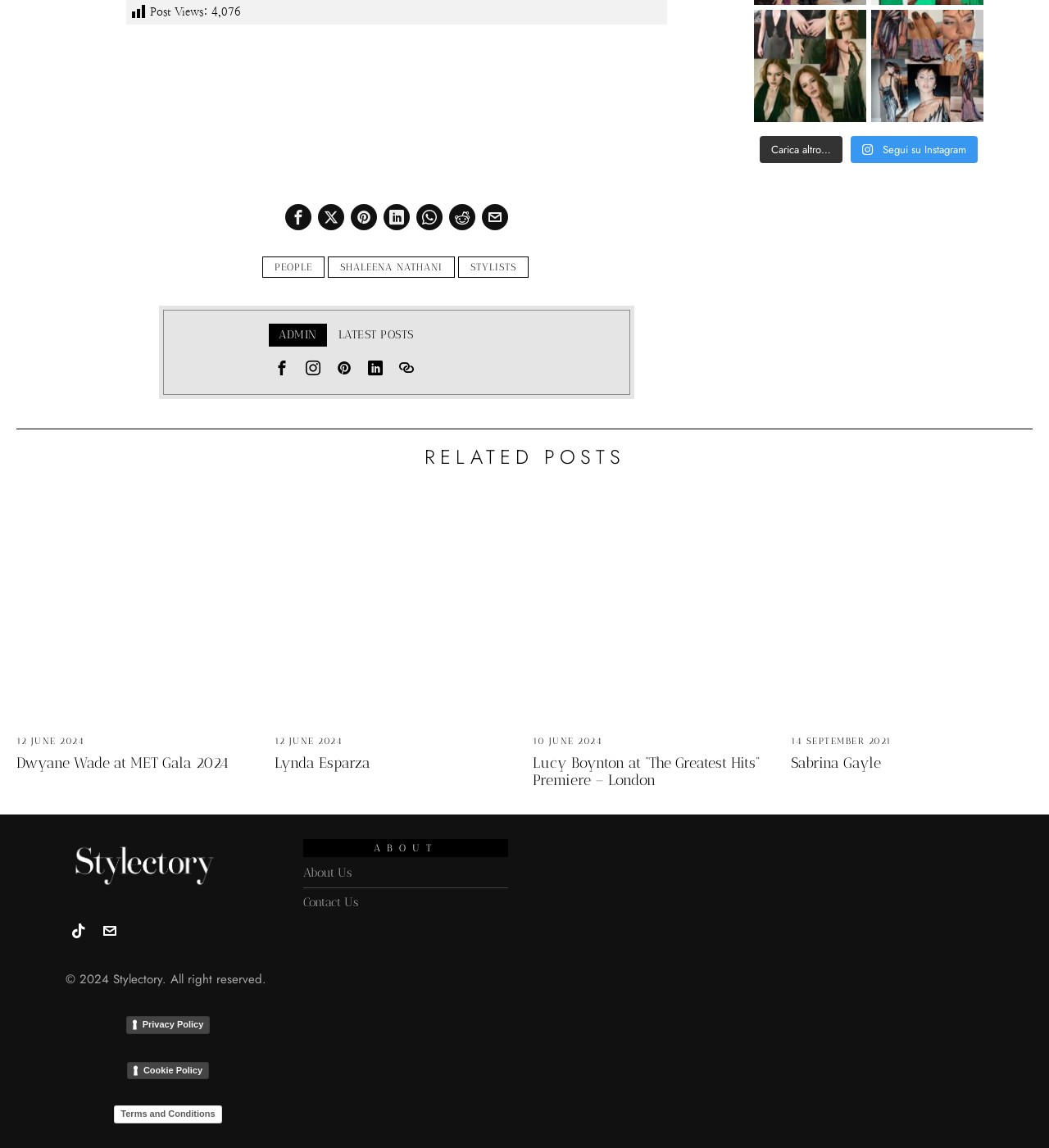What is the date of the article about Lucy Boynton? Using the information from the screenshot, answer with a single word or phrase.

10 June 2024